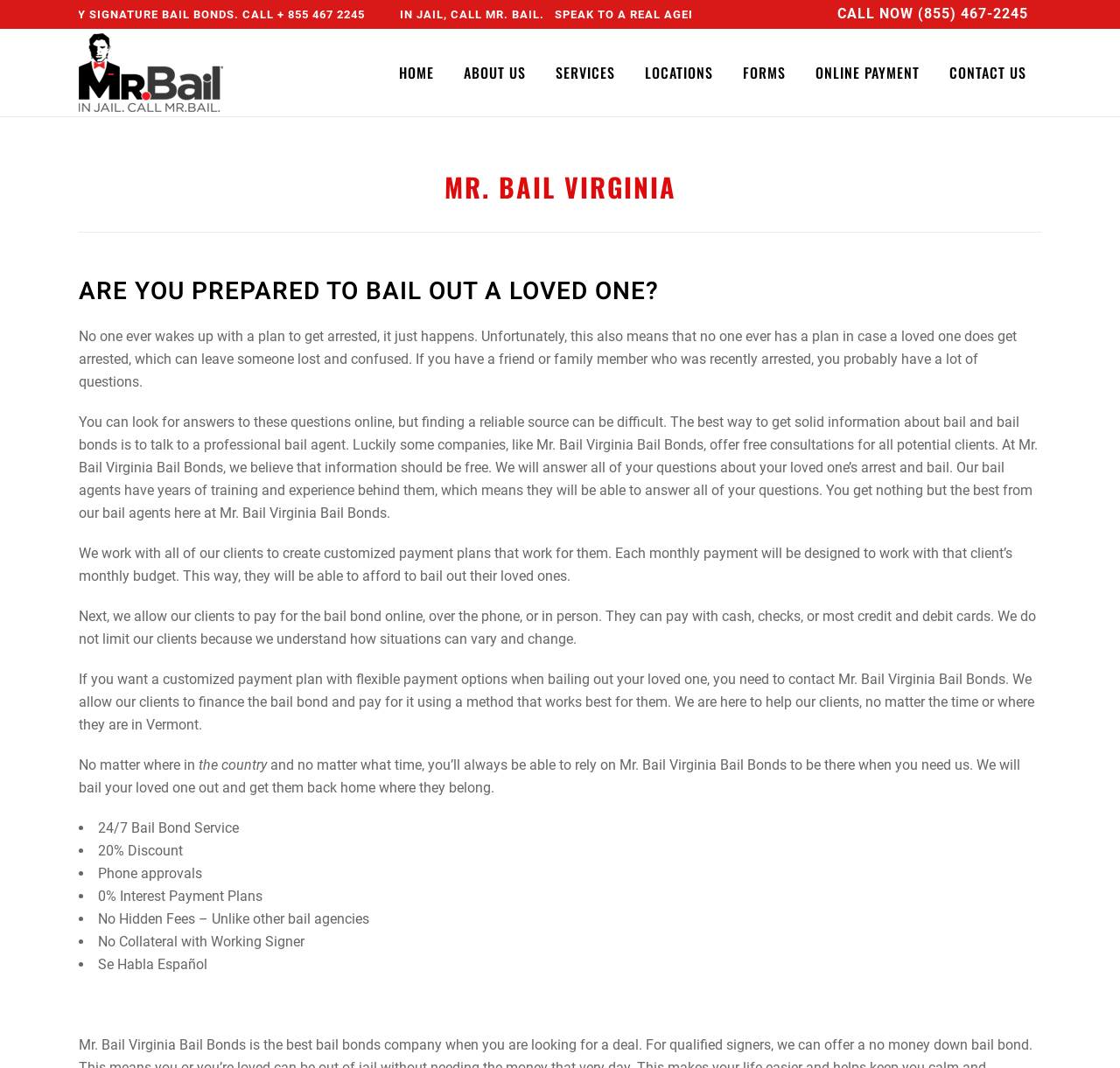Identify the bounding box coordinates for the UI element described as: "Contact Us". The coordinates should be provided as four floats between 0 and 1: [left, top, right, bottom].

[0.834, 0.027, 0.93, 0.109]